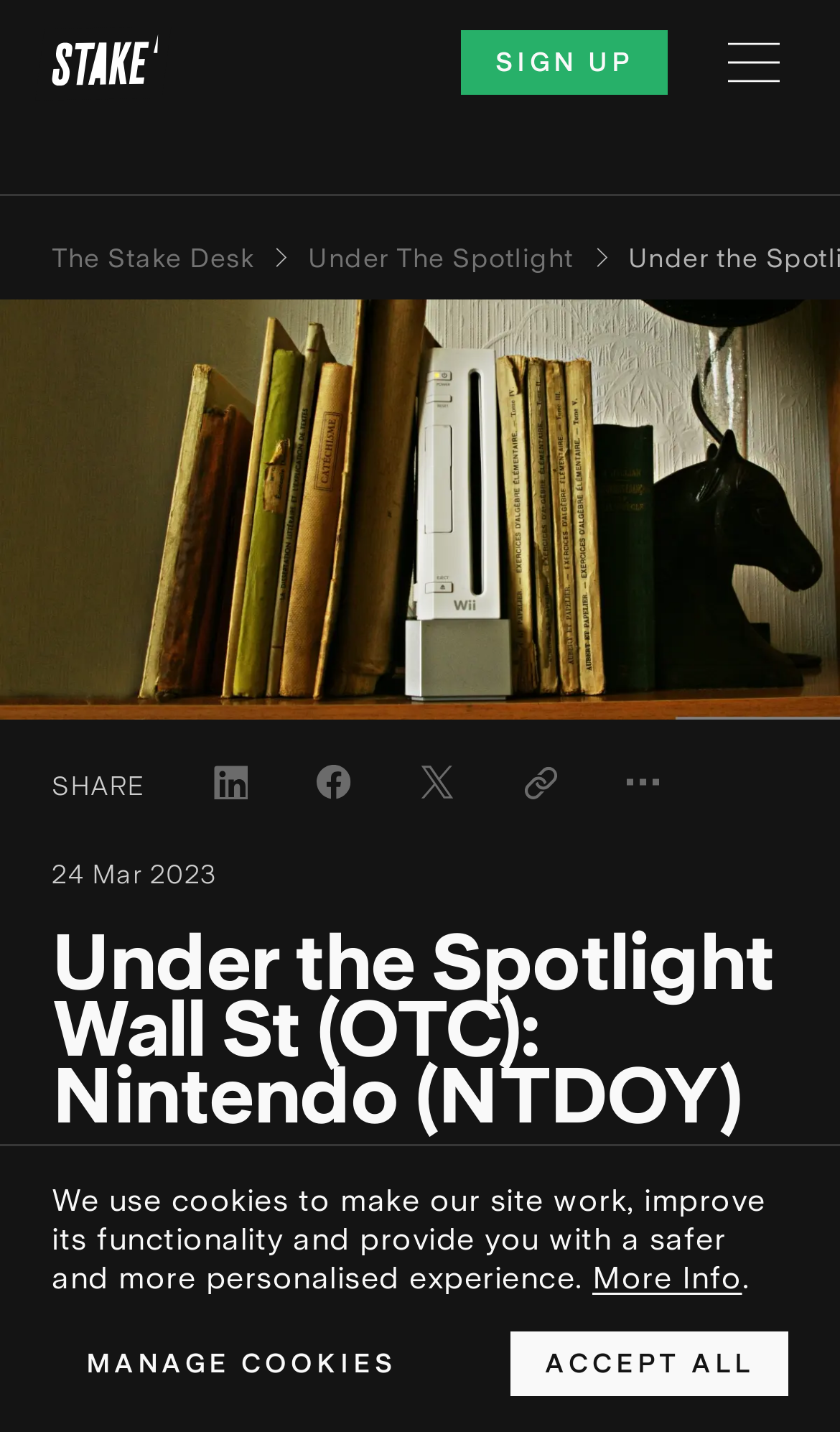What is the topic of the article?
Look at the image and construct a detailed response to the question.

The topic of the article is Nintendo's position in the gaming industry, as indicated by the text 'The company behind some of the world’s most iconic video games ever, Nintendo was once the king of the gaming industry. Can it reclaim its throne?'